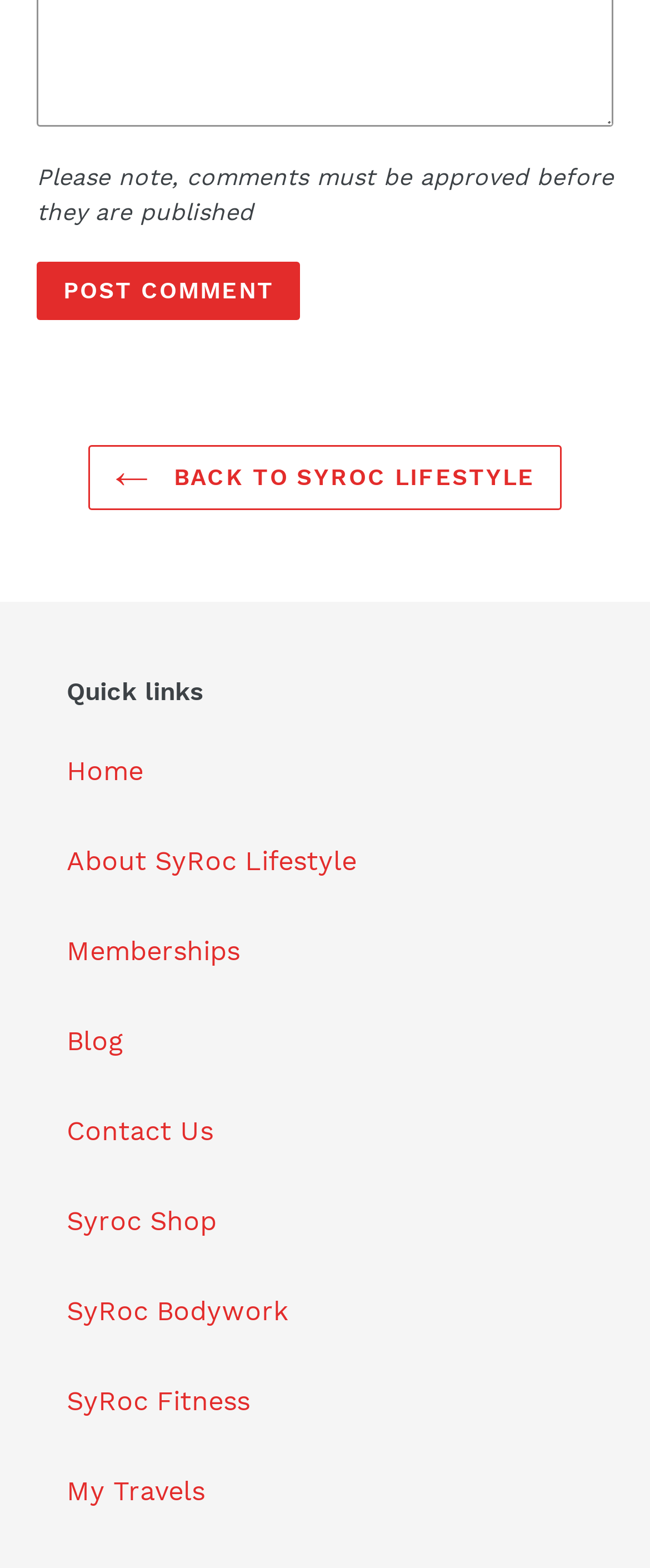What is the last quick link?
Please use the visual content to give a single word or phrase answer.

My Travels